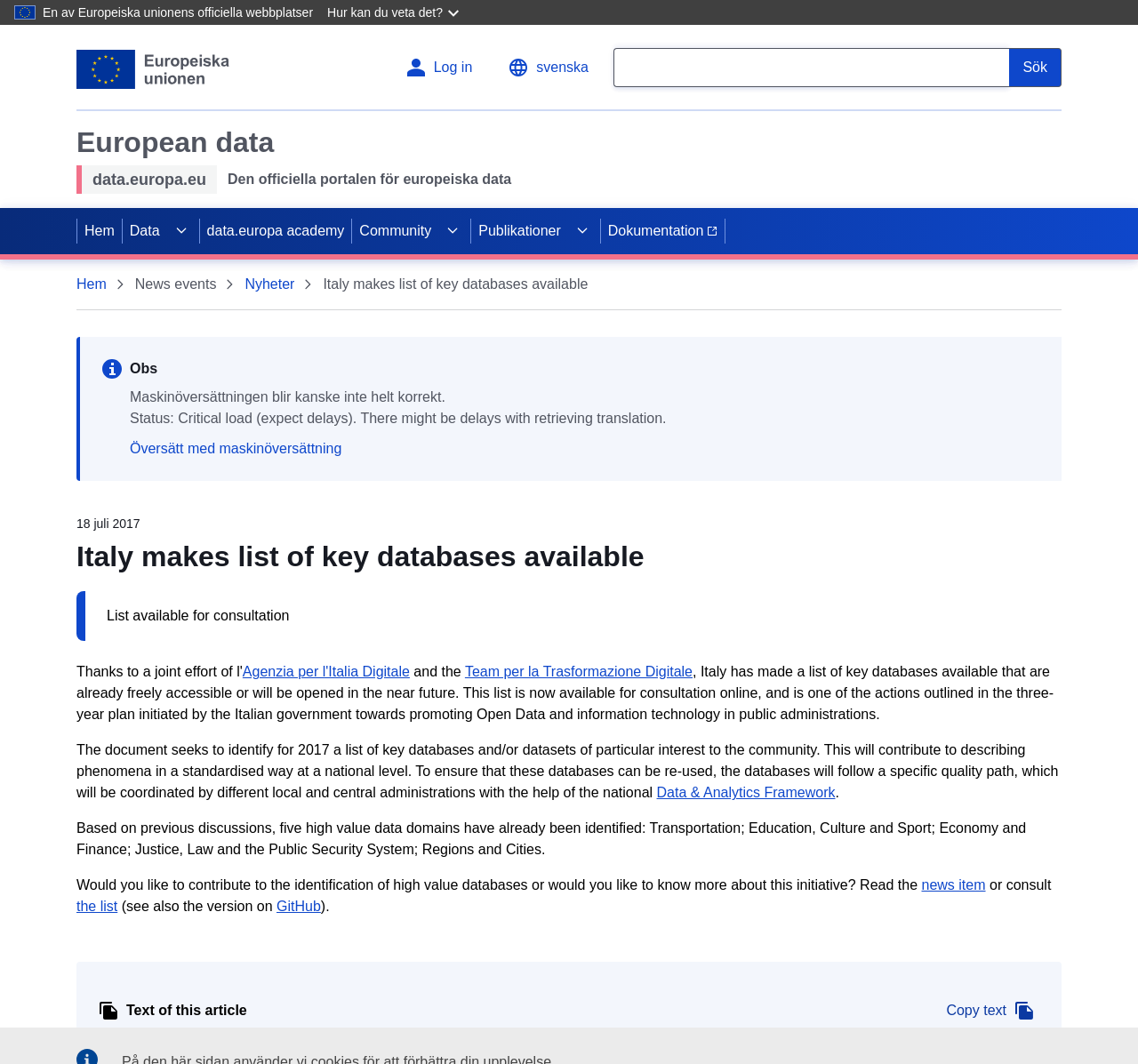What is the name of the official portal for European data?
Please look at the screenshot and answer in one word or a short phrase.

data.europa.eu